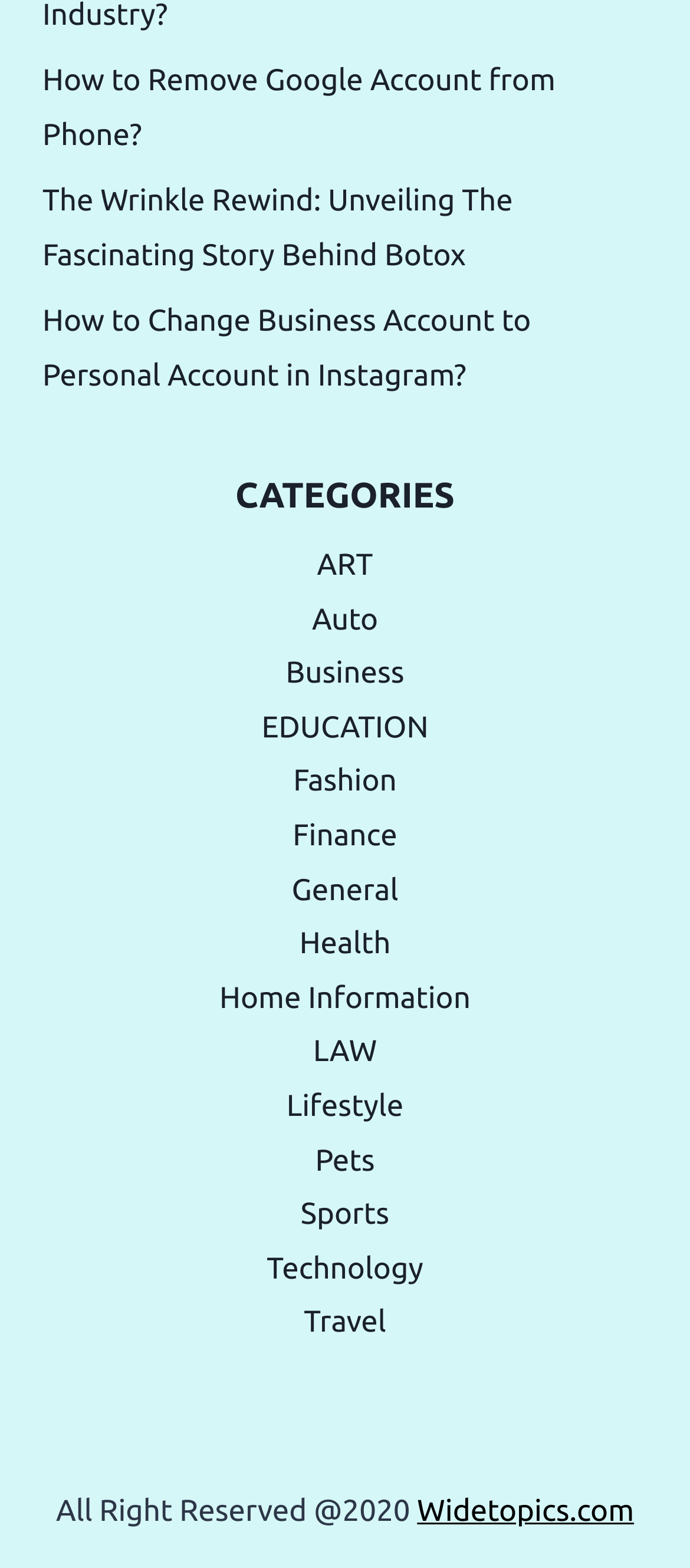Find the bounding box coordinates of the element to click in order to complete this instruction: "Visit 'Widetopics.com'". The bounding box coordinates must be four float numbers between 0 and 1, denoted as [left, top, right, bottom].

[0.605, 0.953, 0.919, 0.974]